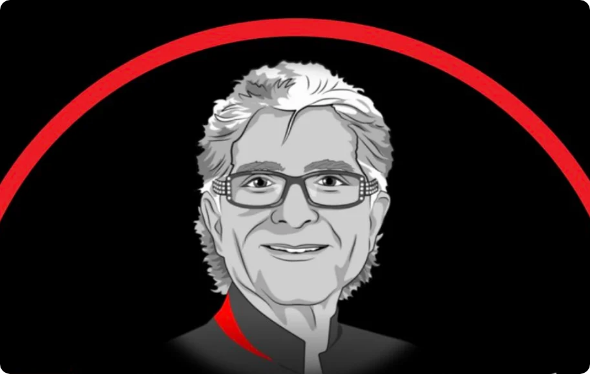Explain what is happening in the image with as much detail as possible.

This image features a stylized illustration of Deepak Chopra, renowned Indian-American author and advocate of alternative medicine. He is depicted with distinctive silver hair and glasses, smiling warmly. The artwork is set against a striking black background with a bold red arc that frames his head, enhancing the visual impact. Chopra is known for his impactful contributions to holistic health and spirituality, and this illustration likely represents his connection to a collaborative NFT collection designed to celebrate the 25th anniversary of his bestselling book, "The Seven Spiritual Laws of Success." The overall aesthetic combines modern art with elements of traditional portraiture, capturing Chopra's influential persona in the realm of wellness and spirituality.